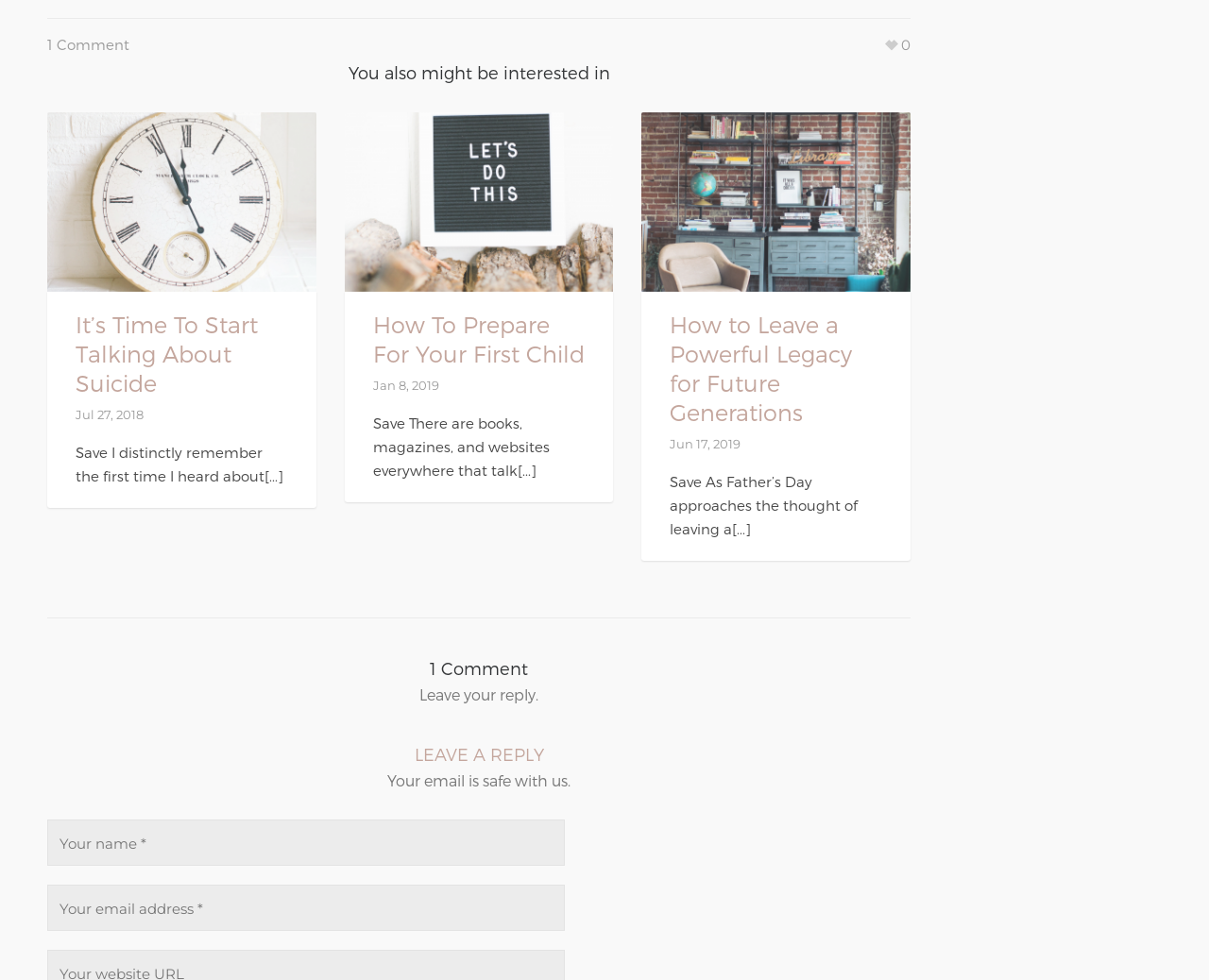Determine the bounding box coordinates of the clickable element necessary to fulfill the instruction: "Click on the 'Leave a powerful legacy' image". Provide the coordinates as four float numbers within the 0 to 1 range, i.e., [left, top, right, bottom].

[0.531, 0.114, 0.753, 0.297]